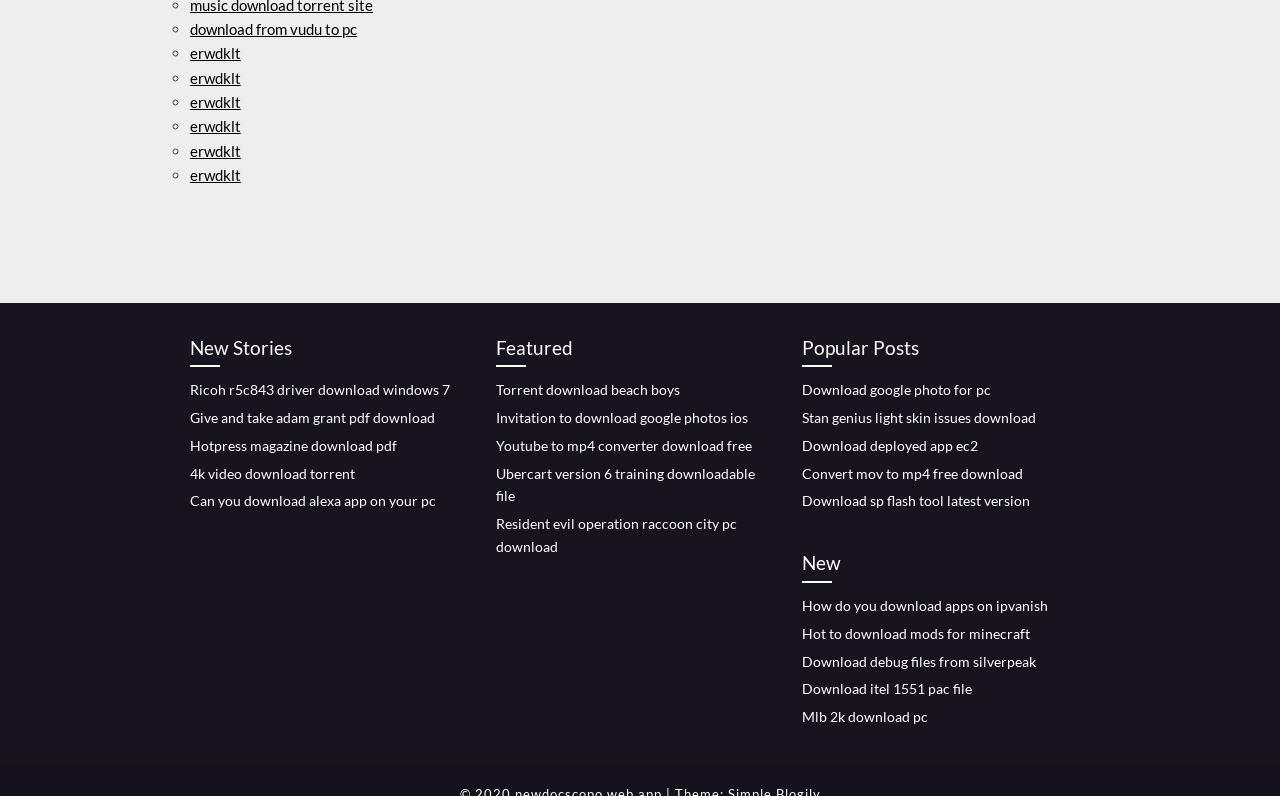Please answer the following question using a single word or phrase: 
How are the links presented on the webpage?

In a list format